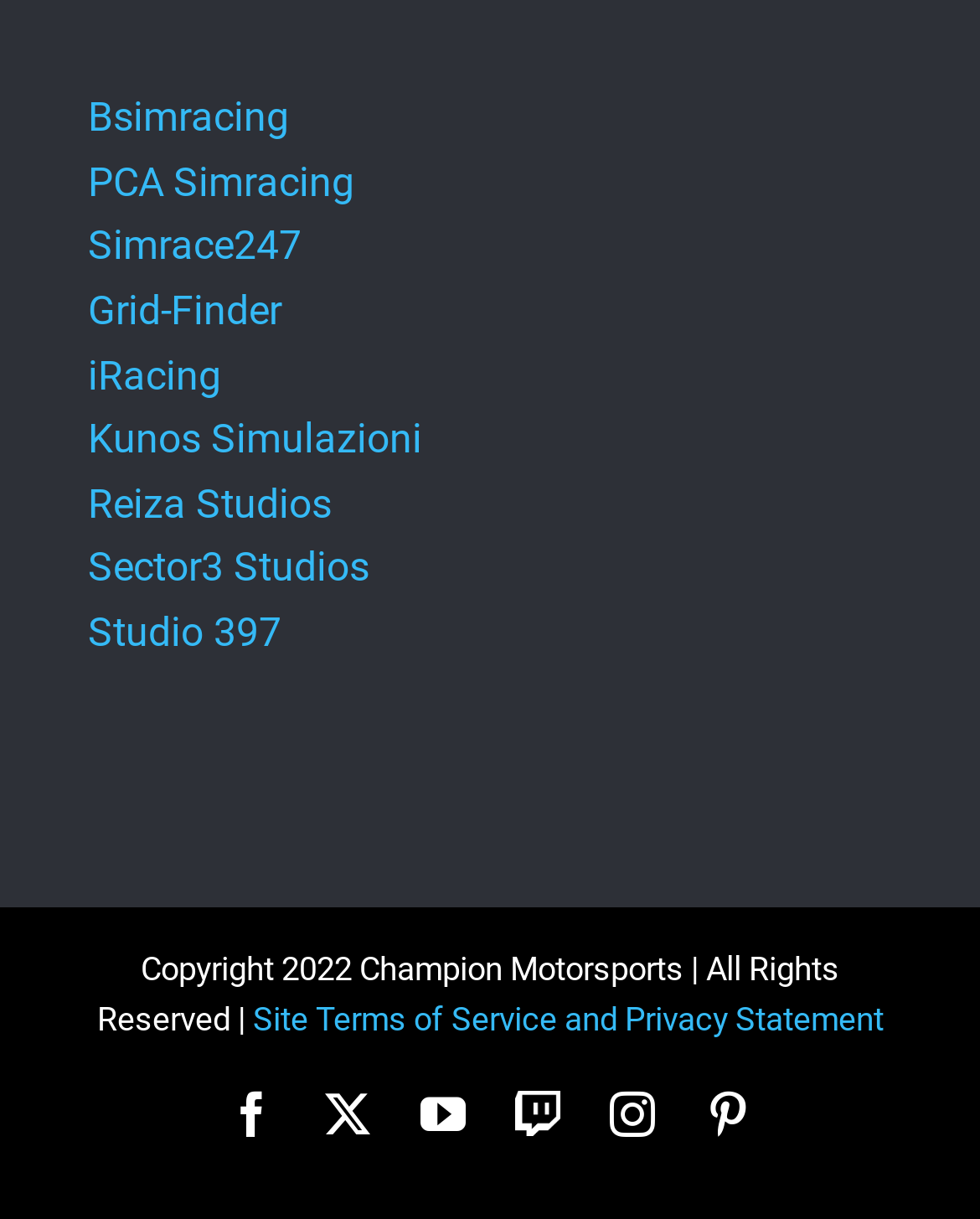Please identify the coordinates of the bounding box for the clickable region that will accomplish this instruction: "follow Champion Motorsports on Facebook".

[0.234, 0.895, 0.281, 0.932]